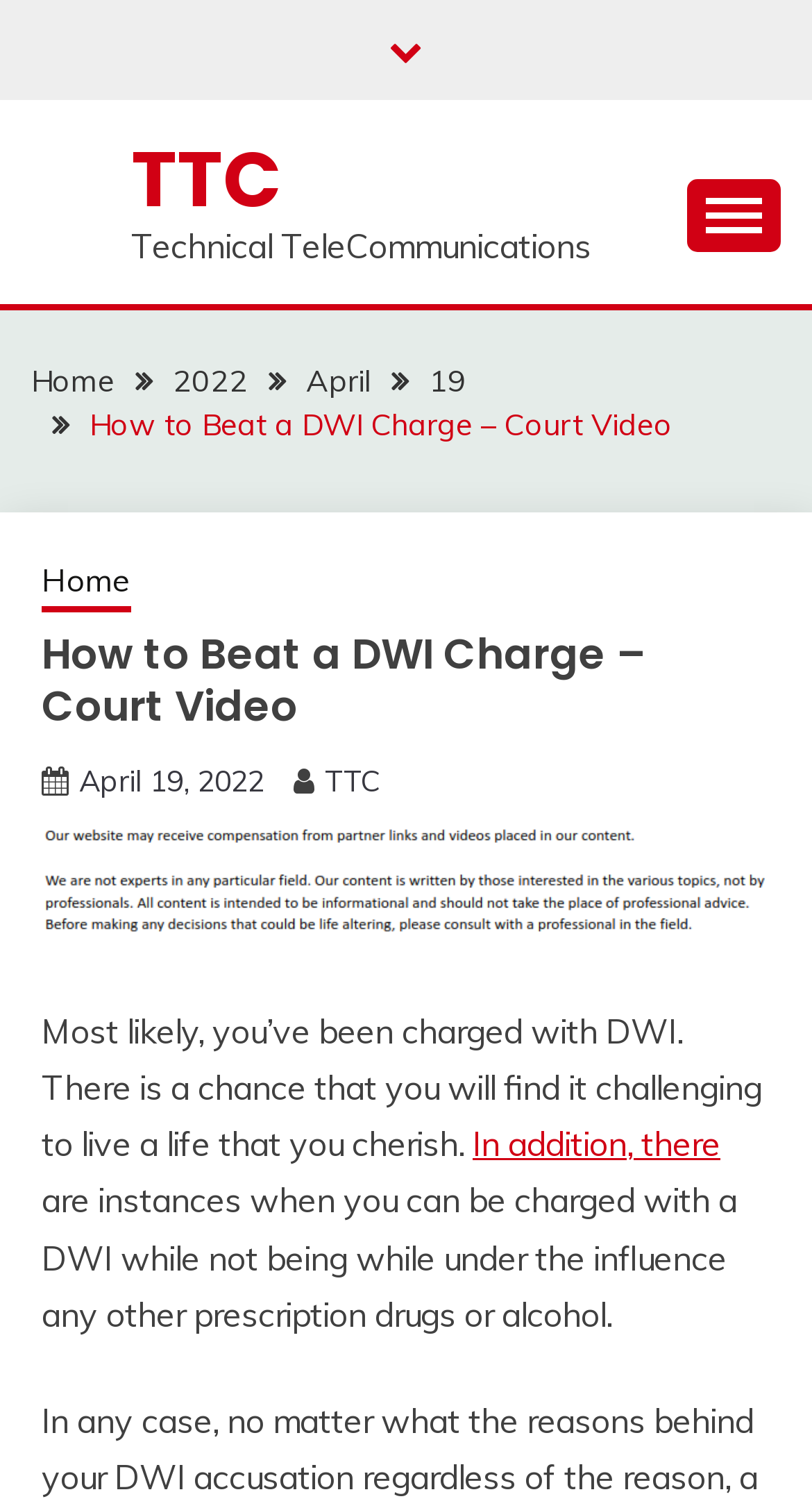Locate the coordinates of the bounding box for the clickable region that fulfills this instruction: "Explore Tampa Web Design".

None